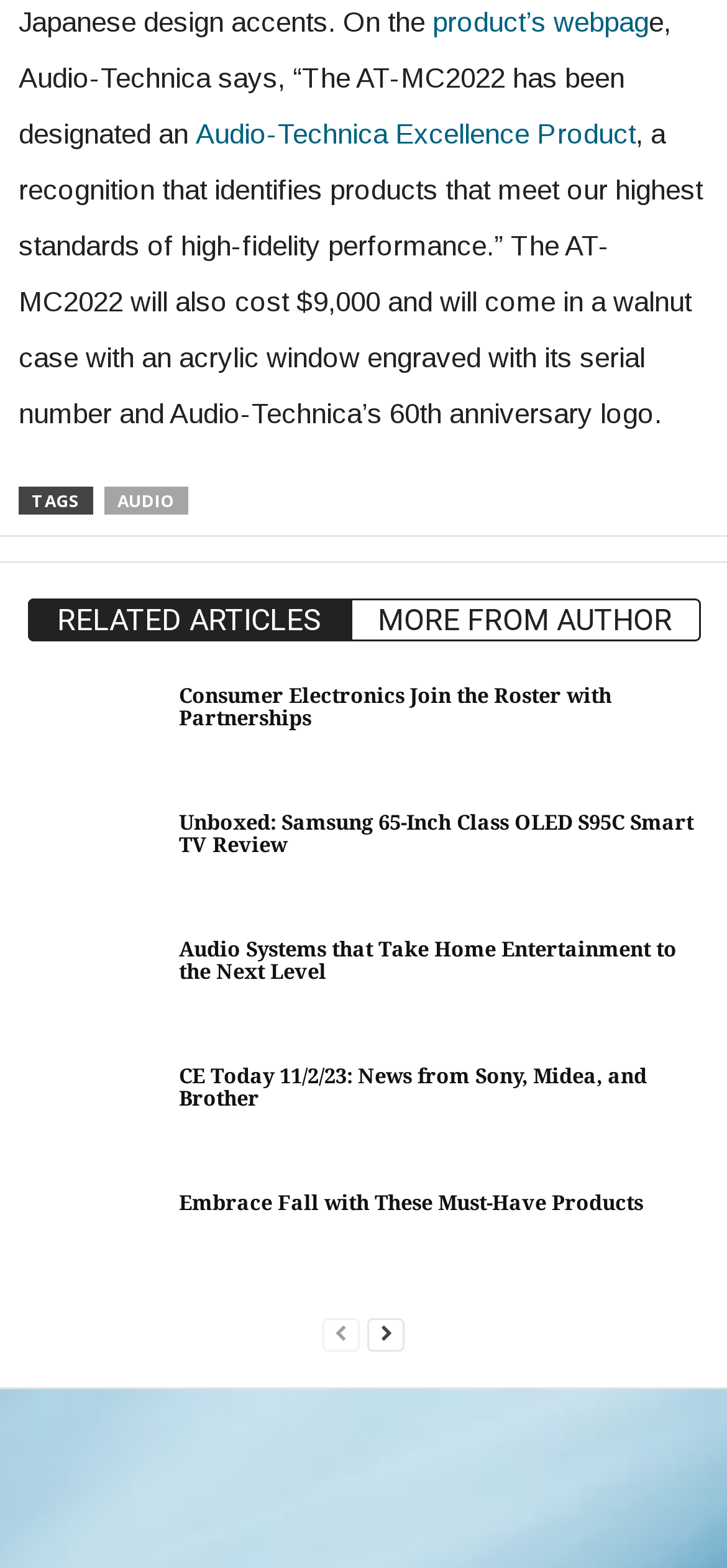Respond with a single word or phrase to the following question: What is the brand of the 65-Inch Class OLED Smart TV?

Samsung